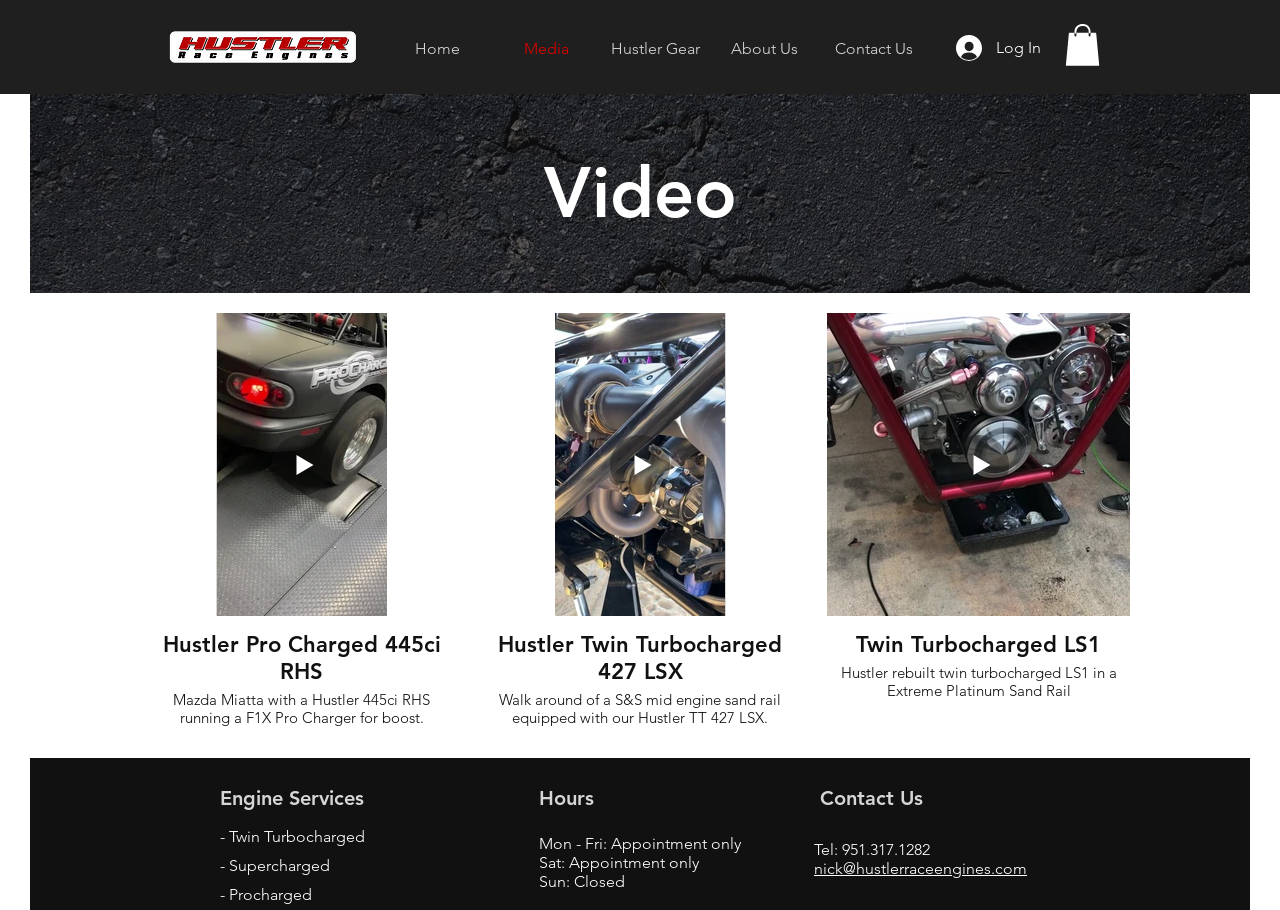Determine the bounding box coordinates for the HTML element mentioned in the following description: "Home". The coordinates should be a list of four floats ranging from 0 to 1, represented as [left, top, right, bottom].

[0.299, 0.037, 0.384, 0.069]